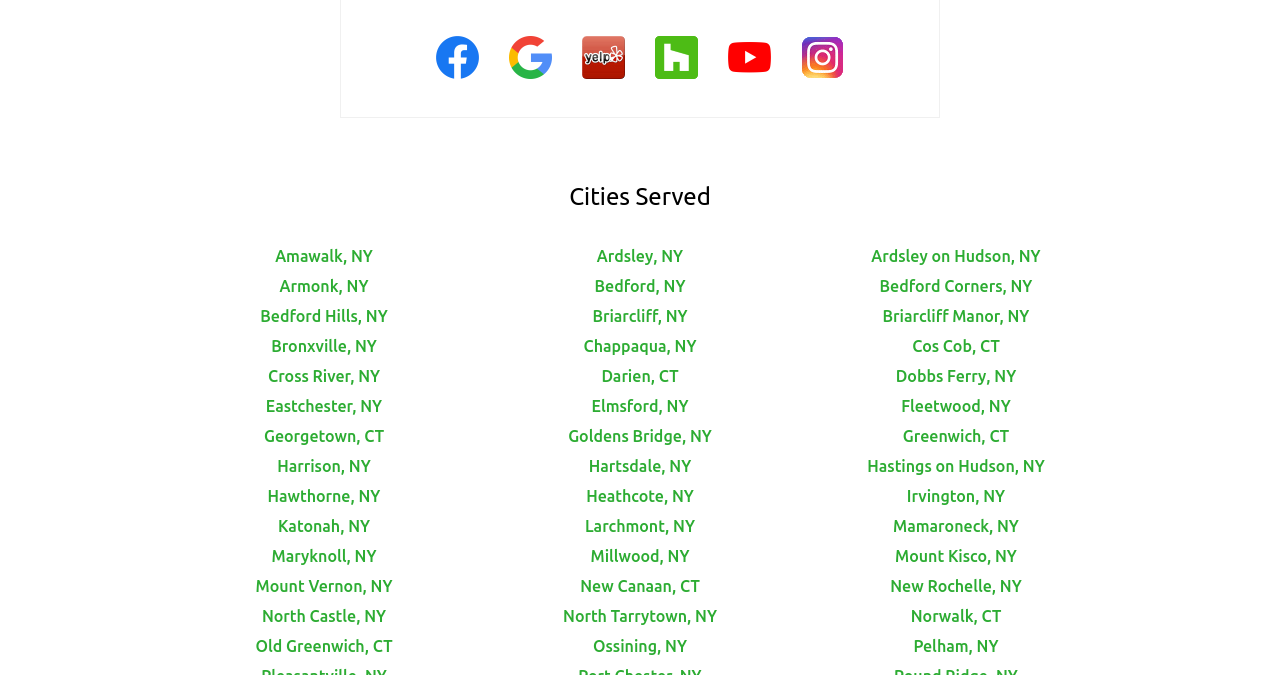Please specify the bounding box coordinates of the region to click in order to perform the following instruction: "Visit YouTube".

[0.557, 0.103, 0.614, 0.137]